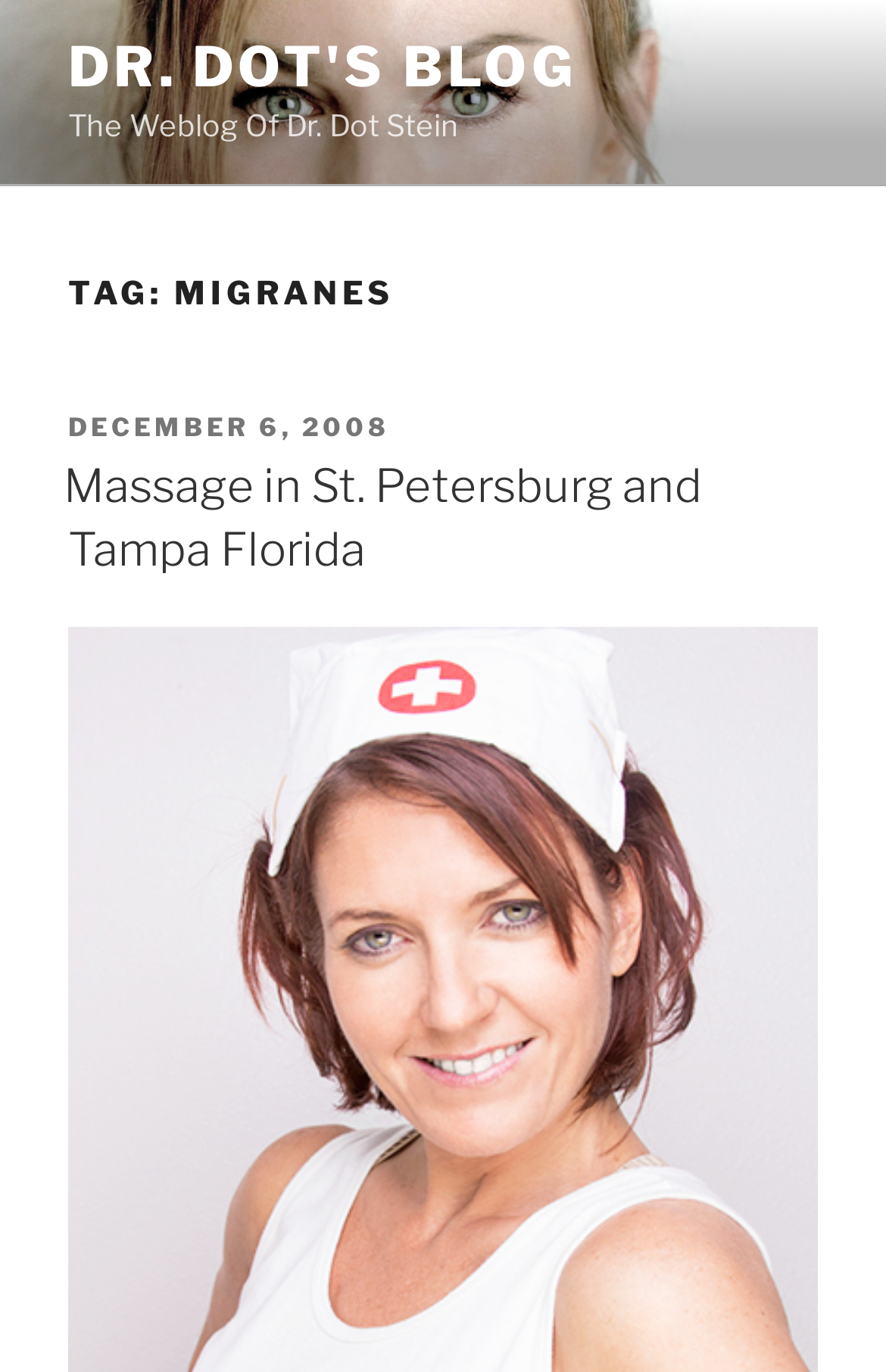What is the topic of the blog post?
Based on the image, answer the question with as much detail as possible.

The topic of the blog post can be determined by looking at the heading element with the text 'TAG: MIGRANES'. This suggests that the topic of the blog post is related to migranes.